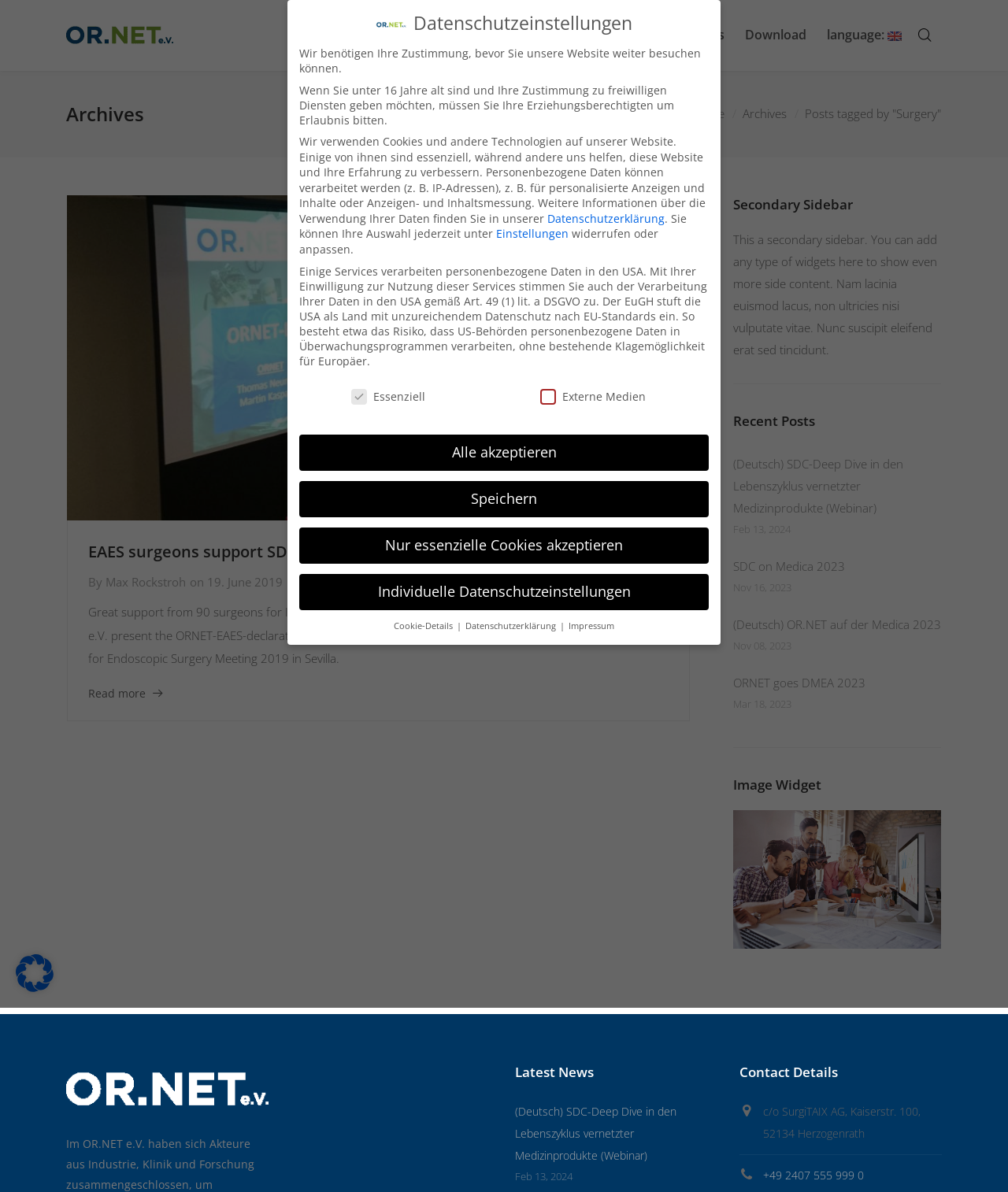Locate the bounding box coordinates of the area that needs to be clicked to fulfill the following instruction: "View the Recent Posts". The coordinates should be in the format of four float numbers between 0 and 1, namely [left, top, right, bottom].

[0.727, 0.345, 0.934, 0.361]